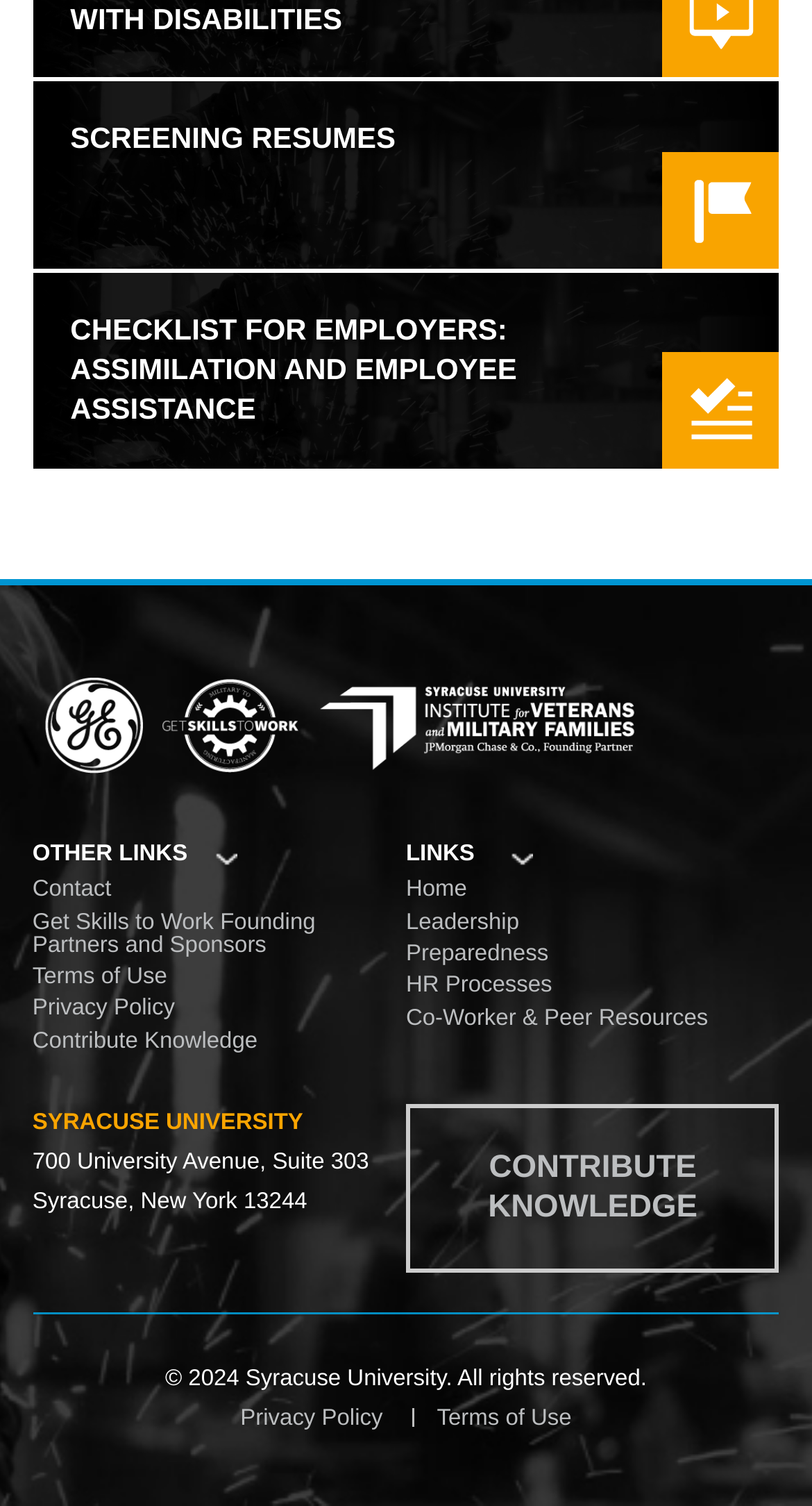Respond to the question below with a single word or phrase:
What is the copyright year of the webpage?

2024